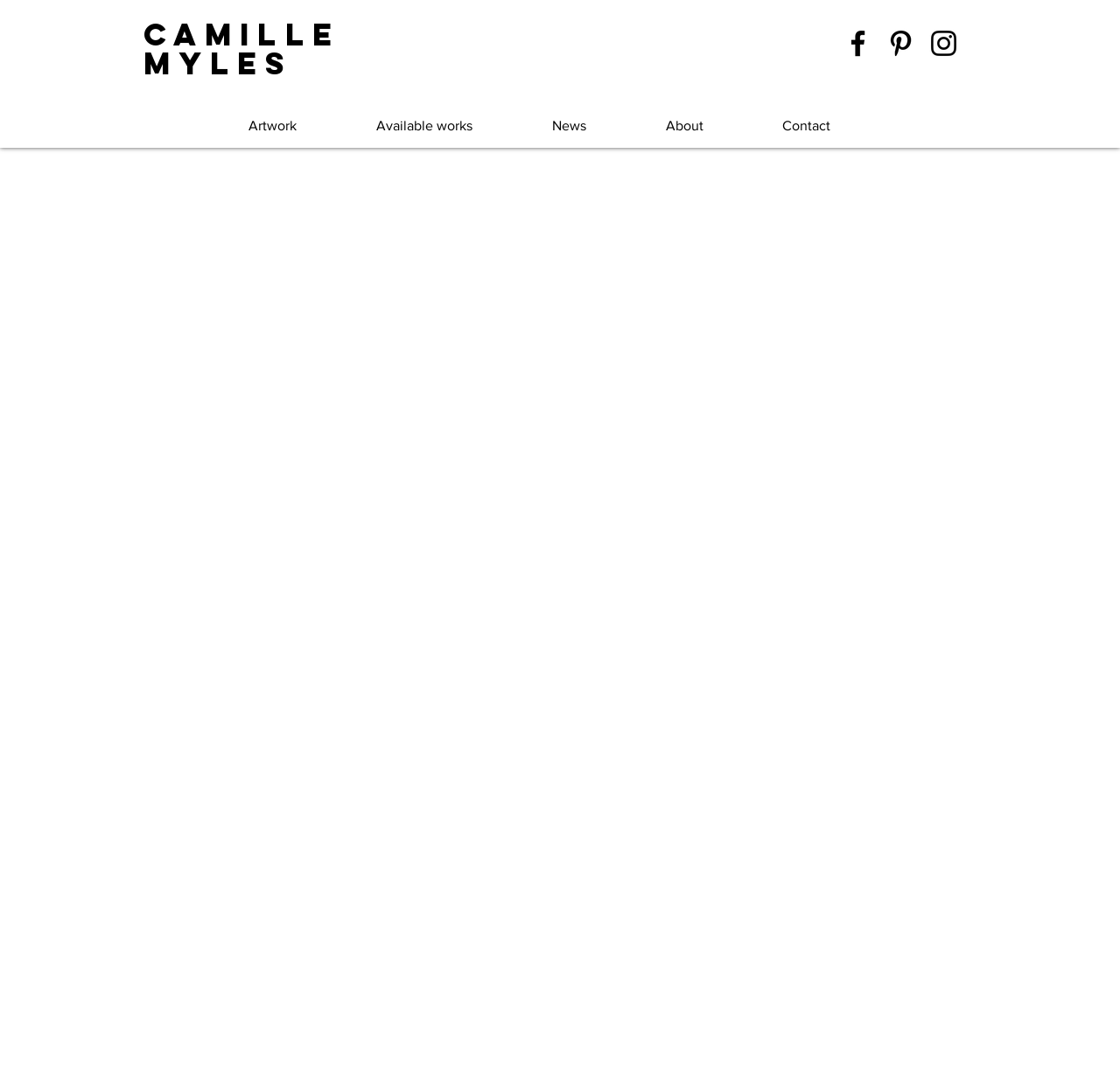Please provide a comprehensive response to the question based on the details in the image: How many social media links are available?

There are three social media links available, which are Facebook, Pinterest, and Instagram, located in the social bar section at the top right of the page.